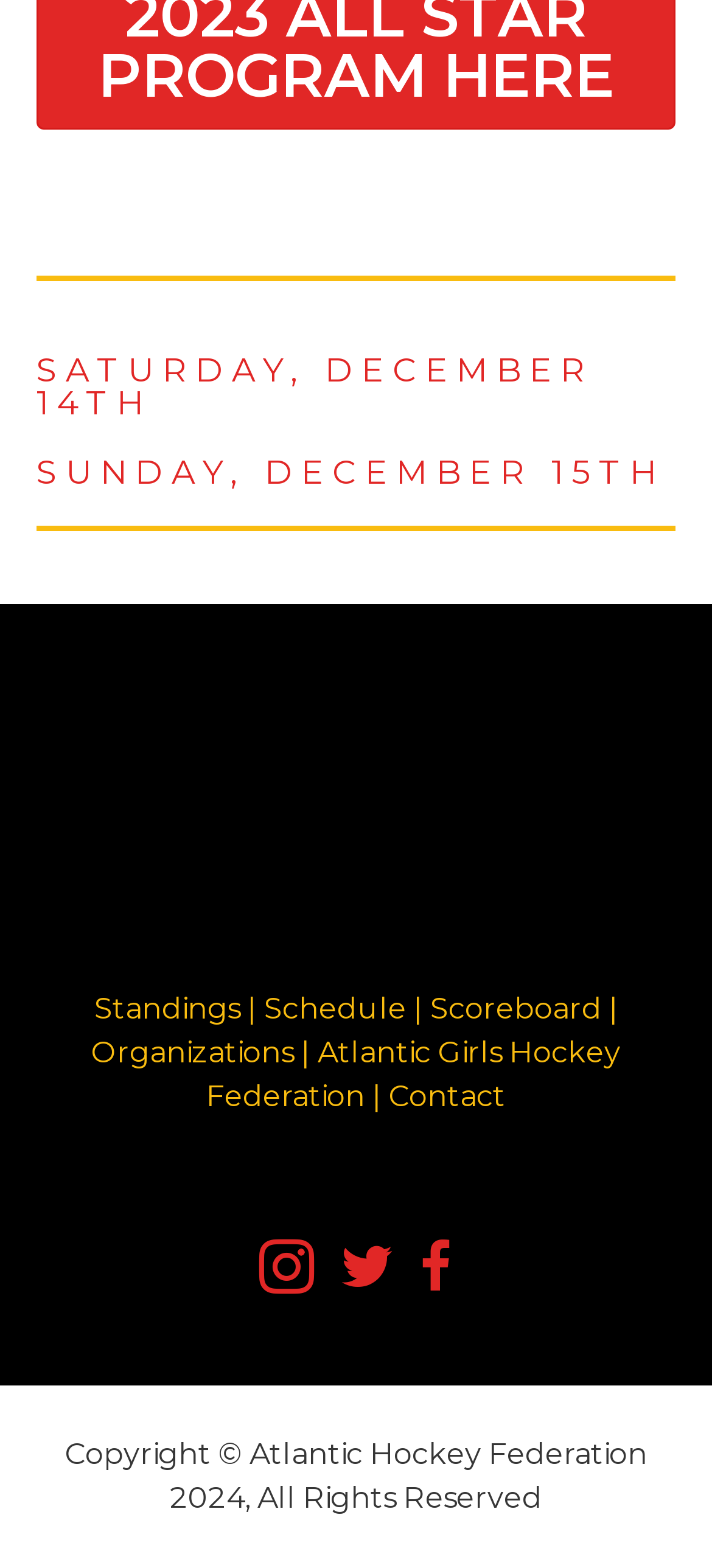What is the name of the organization?
Provide a detailed and well-explained answer to the question.

The webpage has a link 'Atlantic Girls Hockey Federation' and a copyright notice 'Copyright © Atlantic Hockey Federation 2024, All Rights Reserved' which indicates that the organization is Atlantic Hockey Federation.